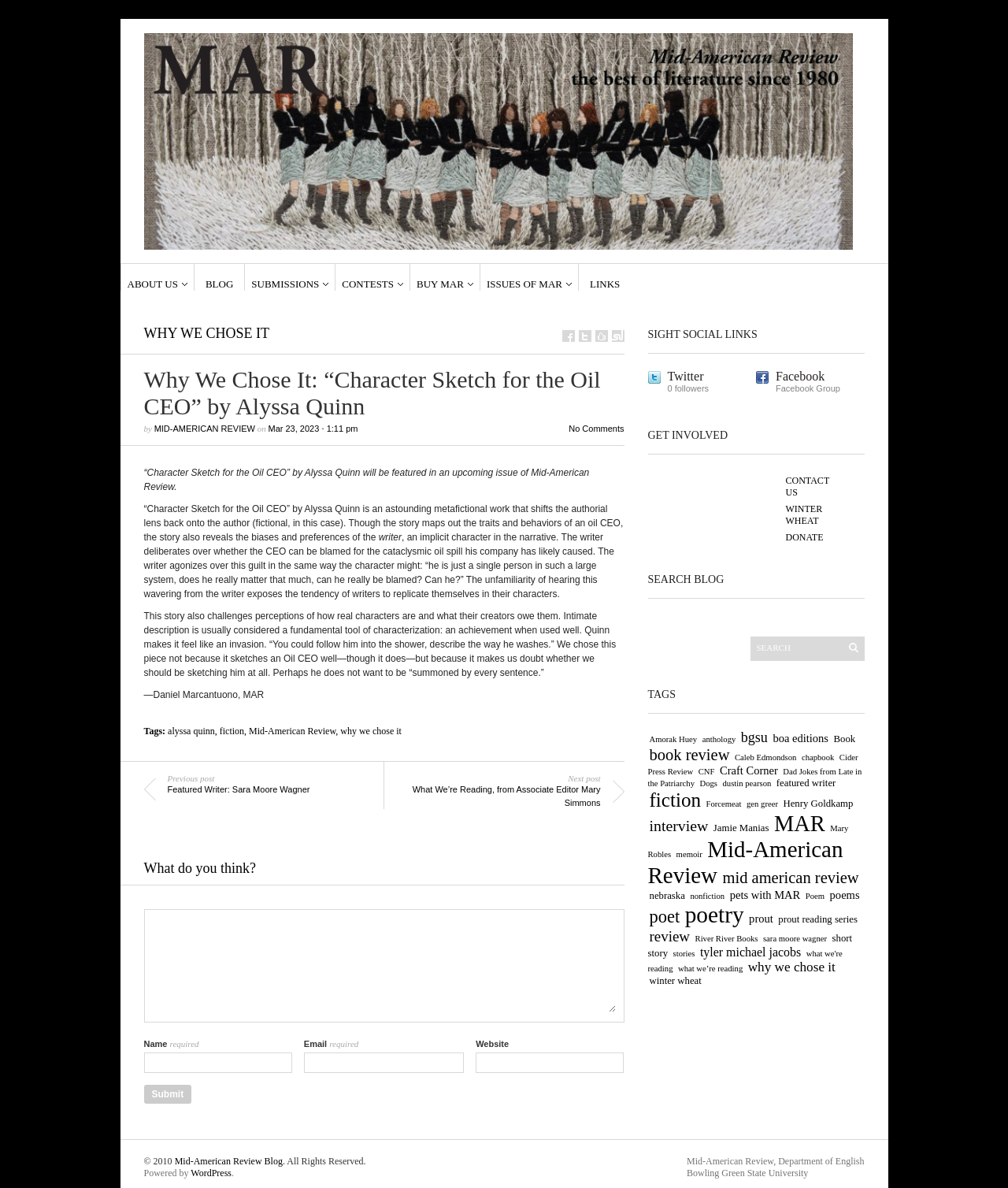Provide an in-depth caption for the webpage.

This webpage is a blog from Mid-American Review, featuring various sections and links to articles, interviews, and other content. At the top, there is a link to the blog's homepage, accompanied by an image with the same name. Below this, there are two main sections: "Recent Posts" and "Recent Comments".

The "Recent Posts" section contains six links to articles, including "Book Review: Unswerving", "An Interview with Aamer Hussein on Characterization", and "Why We Chose It: “The Retch” by Colten Dom". These links are aligned to the left side of the page.

To the right of the "Recent Posts" section, the "Recent Comments" section lists nine links to comments, including "Love from Mid-American Review | Daily Shorty" and "MAR Asks, Claire Guyton Answers". Each comment link is accompanied by a "on" text, indicating the date of the comment.

Further down the page, there are three more sections: "Archives", "Categories", and another "Archives" section. The first "Archives" section lists links to monthly archives from May 2024 to January 2015. The "Categories" section contains 14 links to categorized content, such as "Accepted", "Book Review", and "Creative Nonfiction". The second "Archives" section lists links to monthly archives from October 2017 to July 2014.

Overall, the webpage is a collection of links to various articles, comments, and categorized content, with a focus on literary reviews and interviews.